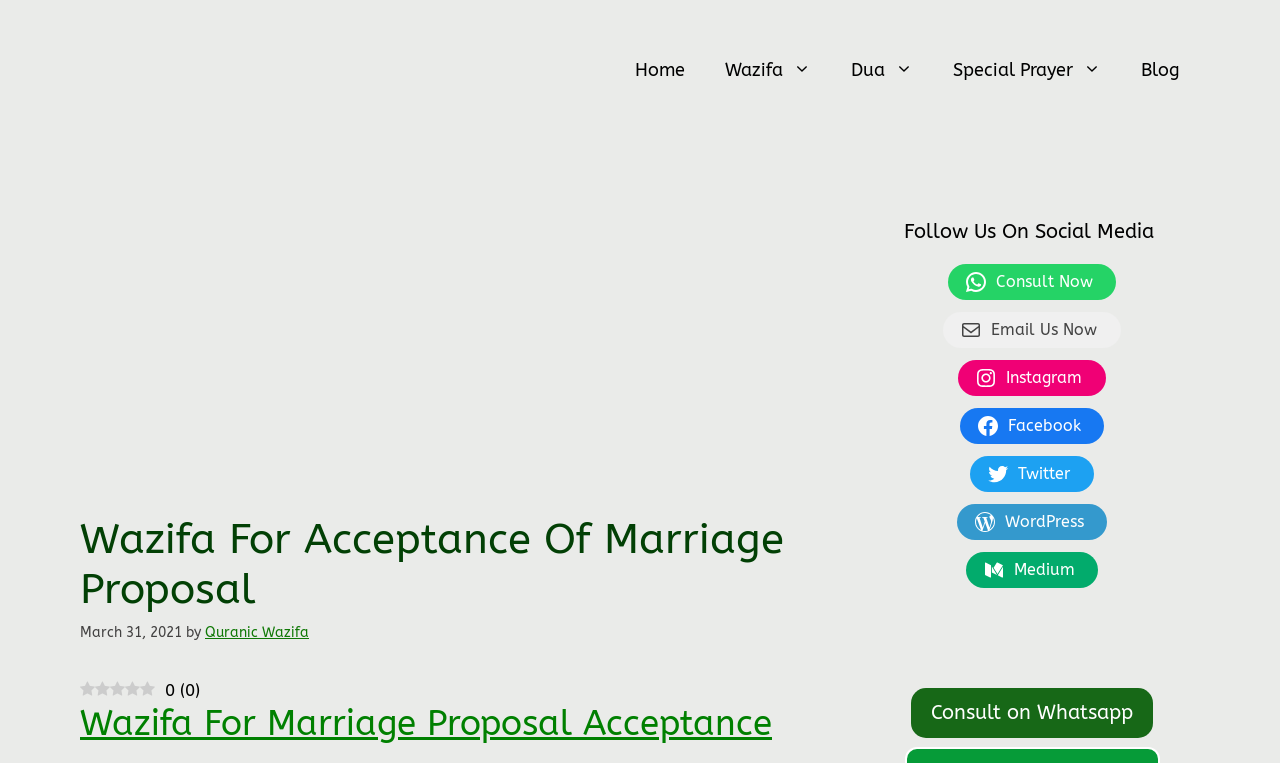Determine the bounding box coordinates for the UI element matching this description: "Instagram".

[0.749, 0.472, 0.864, 0.519]